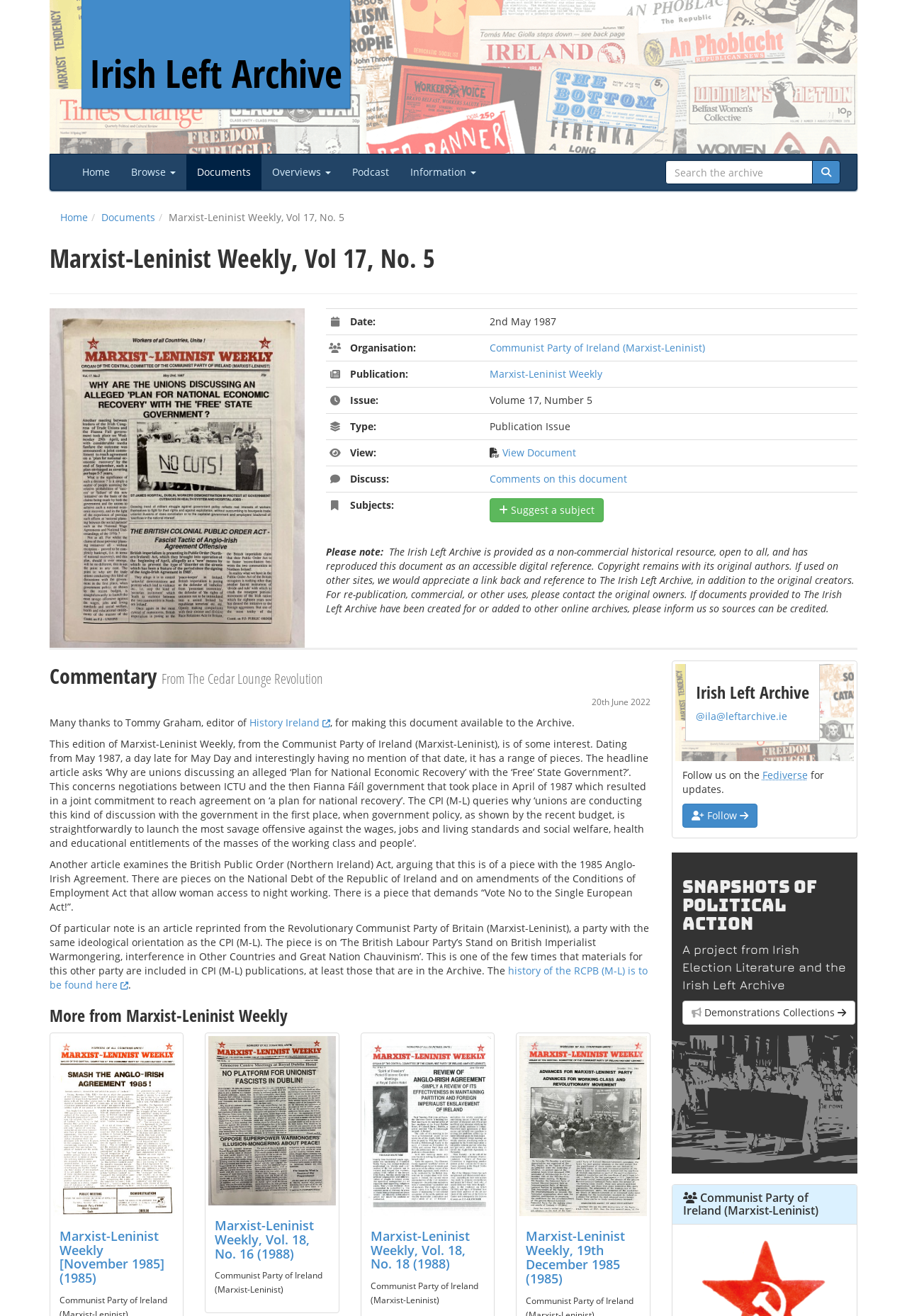From the image, can you give a detailed response to the question below:
What is the name of the editor who made this document available to the Archive?

The name of the editor who made this document available to the Archive can be found in the text at the bottom of the webpage, which states 'Many thanks to Tommy Graham, editor of History Ireland, for making this document available to the Archive'.